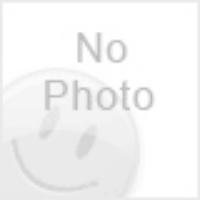Detail every visible element in the image extensively.

The image depicts a generic placeholder, typically used when no specific photo is available. It appears within a product listing for a "Petrol station fuel filling machine." This machine is designed for effective fuel dispensing and features components such as a flow meter, pump, nozzle, and dual LCD displays. The product is advertised by Shanghai Cowell Machinery Co., Ltd., based in Shanghai, China. The listing includes key specifications and contact information for potential buyers, enhancing engagement and inquiry options for interested customers.